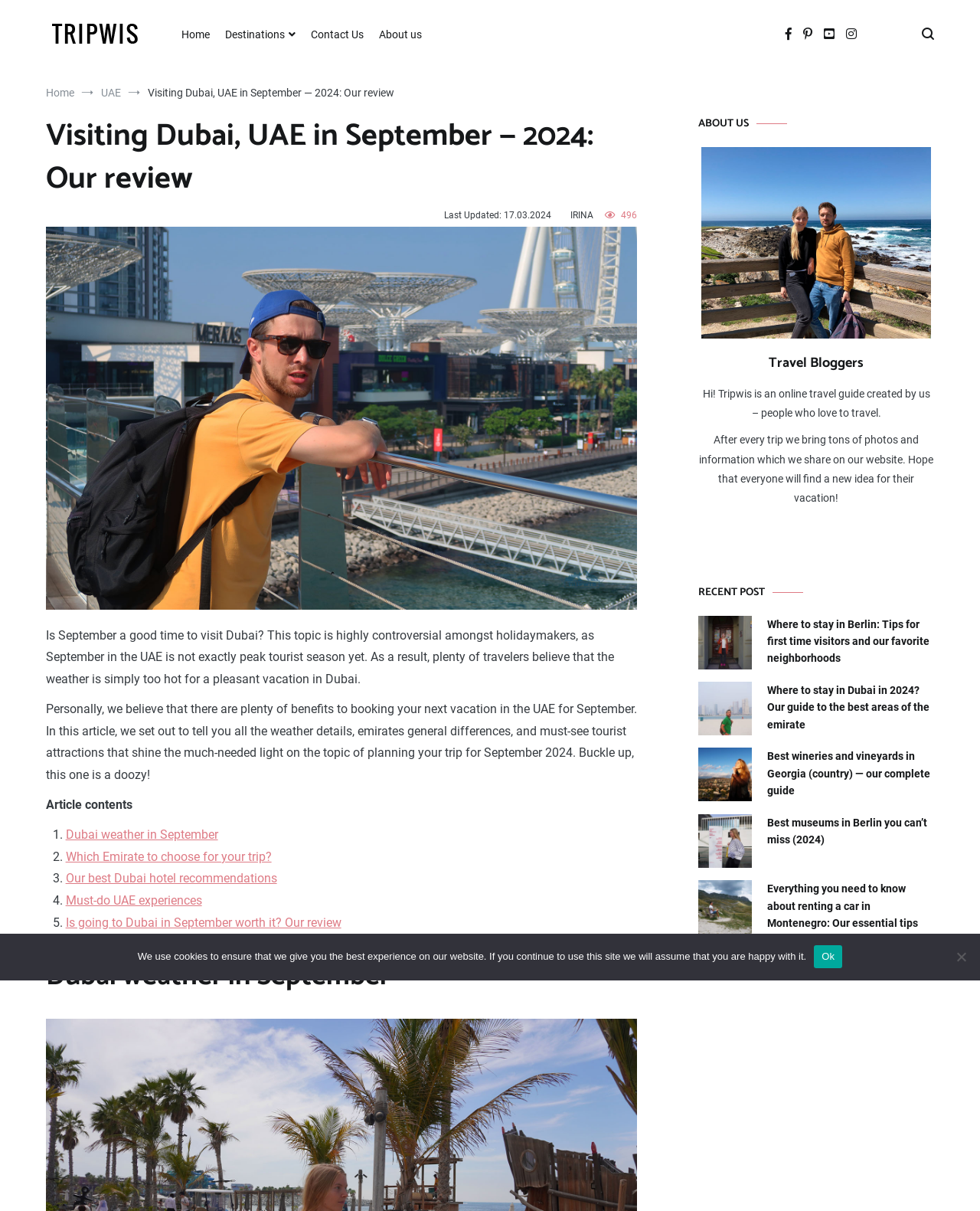What is the topic of the recent post section?
Please answer the question with as much detail as possible using the screenshot.

The recent post section appears to be about travel, as the links in this section are related to travel destinations and activities, such as 'Where to stay in Berlin', 'Where to stay in Dubai', and 'Best wineries and vineyards in Georgia'.